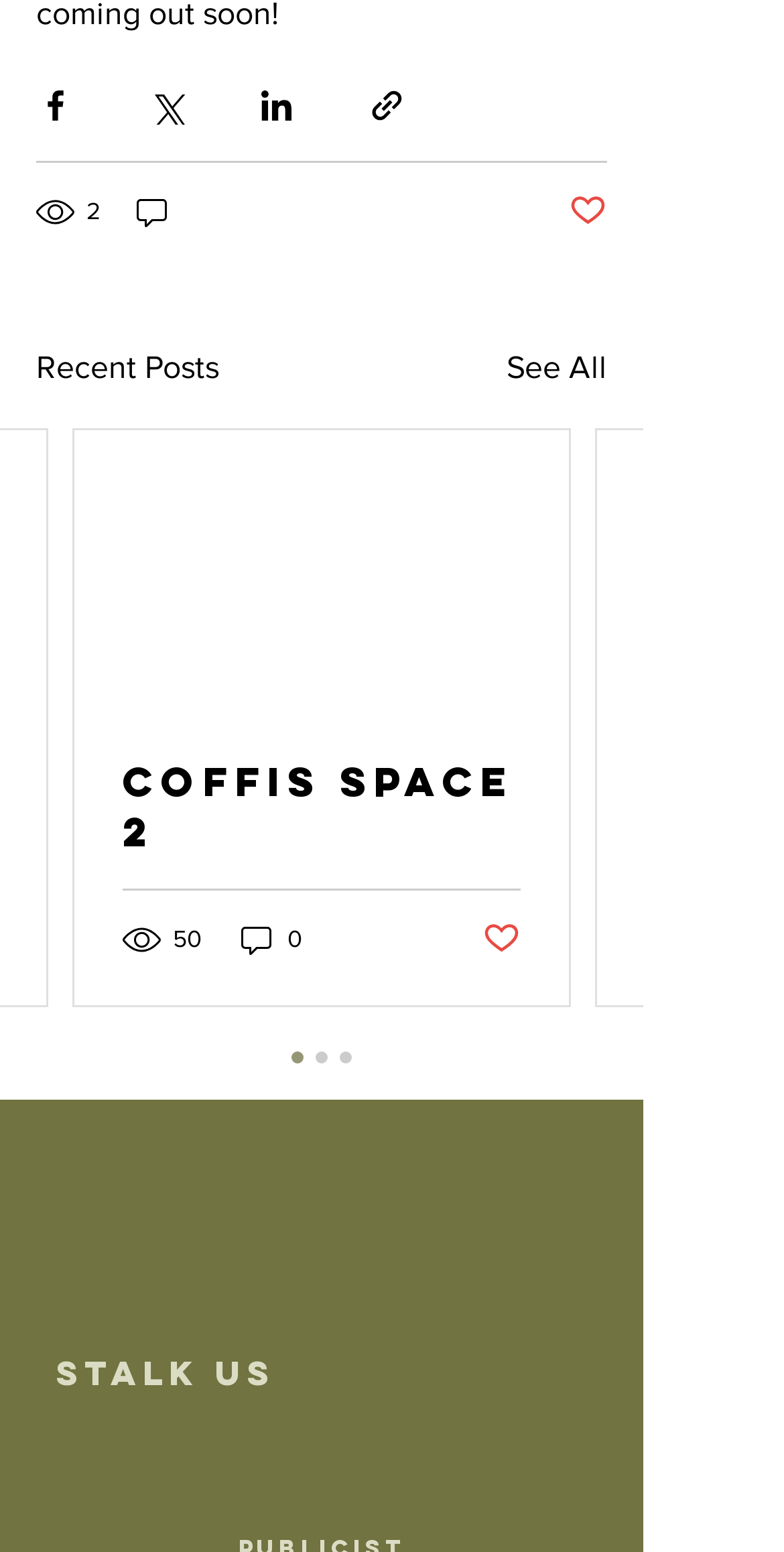Find the bounding box coordinates of the element to click in order to complete this instruction: "Visit Instagram". The bounding box coordinates must be four float numbers between 0 and 1, denoted as [left, top, right, bottom].

[0.072, 0.912, 0.156, 0.955]